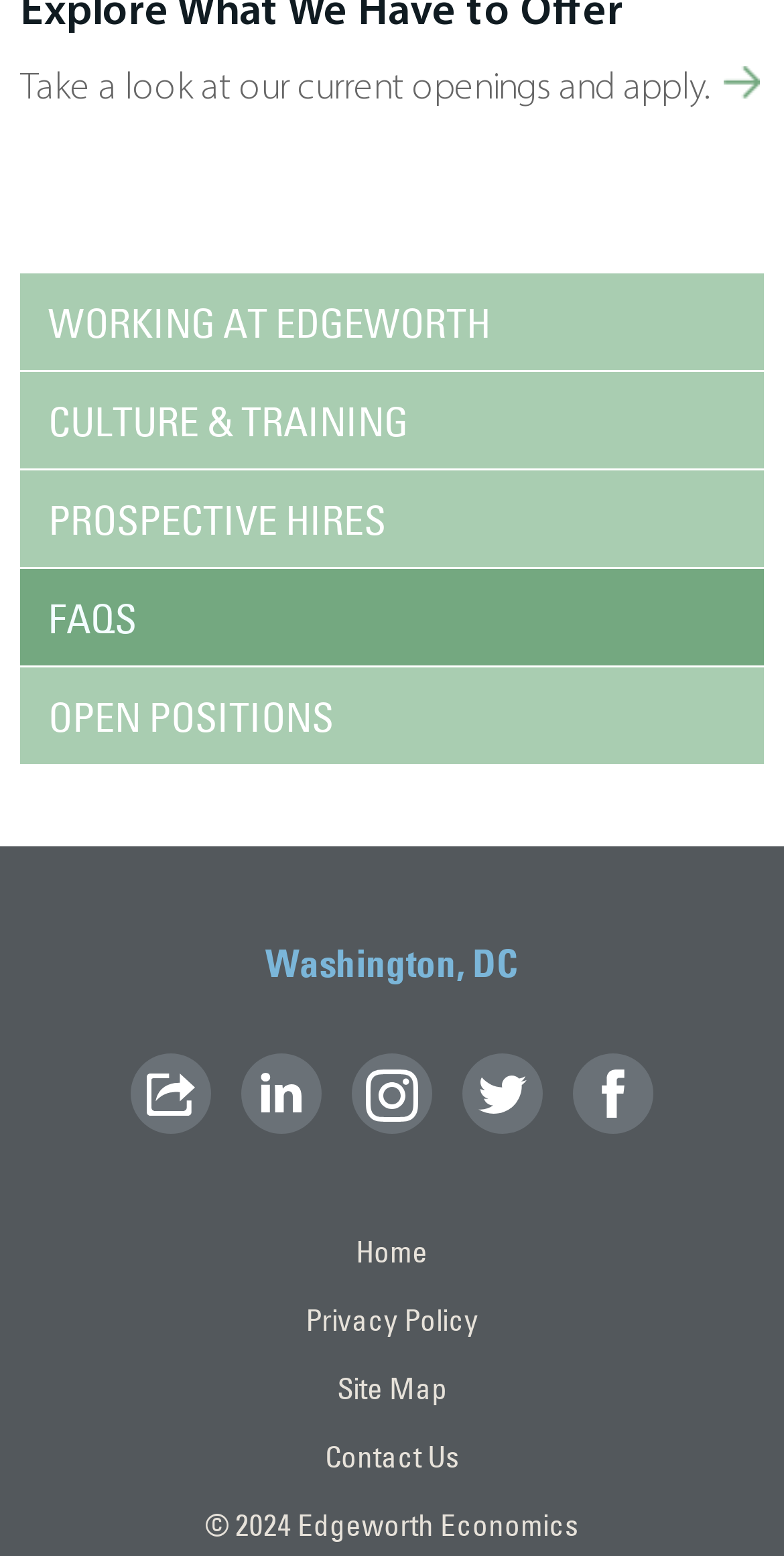From the element description: "Culture & Training", extract the bounding box coordinates of the UI element. The coordinates should be expressed as four float numbers between 0 and 1, in the order [left, top, right, bottom].

[0.026, 0.239, 0.974, 0.301]